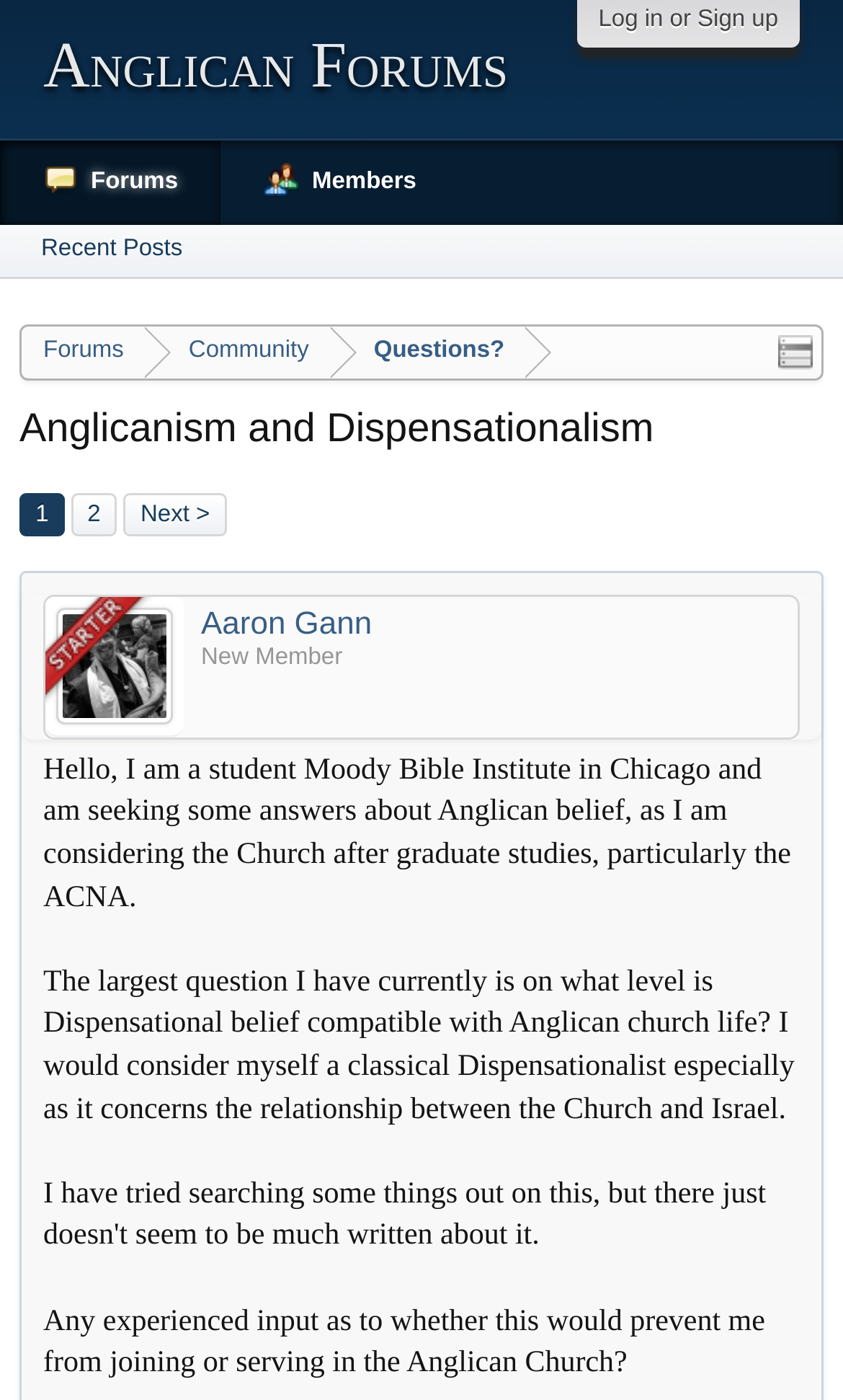What is the date of the post?
Please give a detailed and elaborate explanation in response to the question.

The date of the post is found at the bottom of the article, where it says 'Nov 6, 2018 at 2:50 PM'.